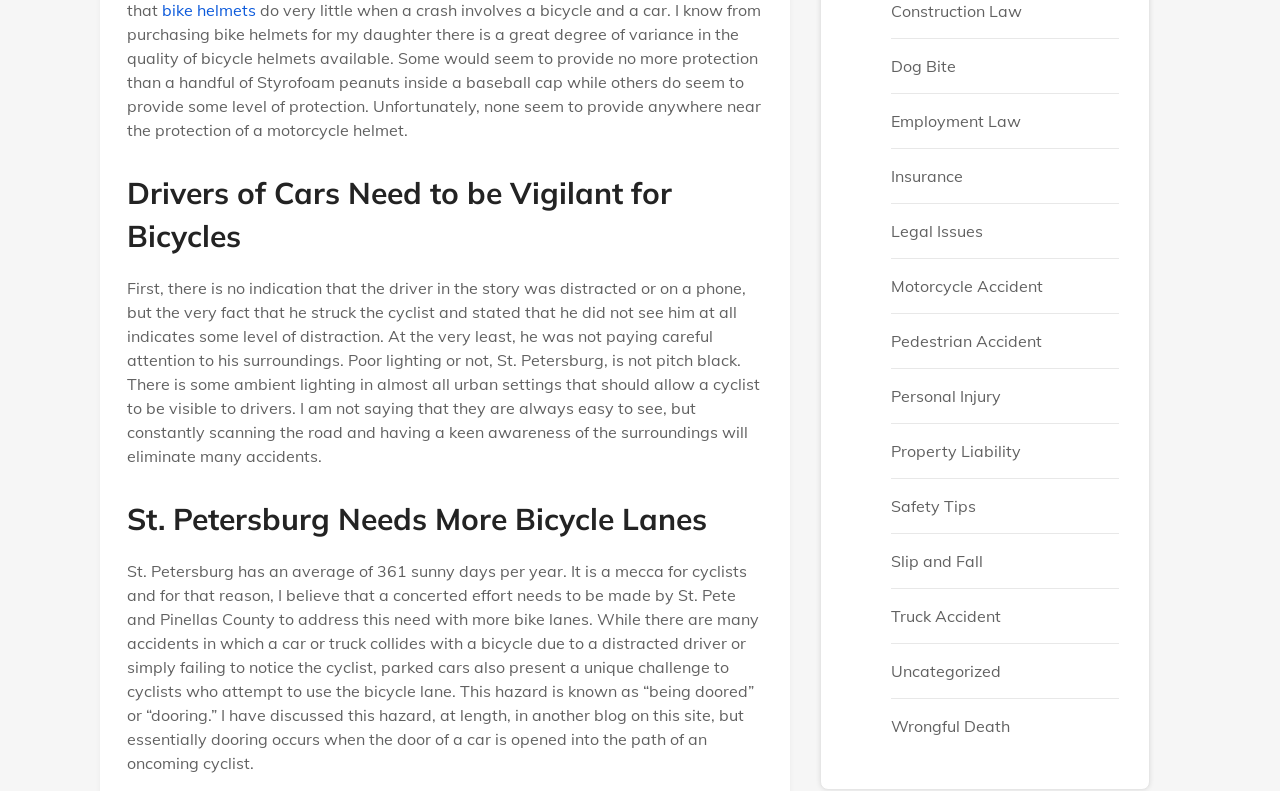Give a one-word or short phrase answer to this question: 
What is the topic of the first heading?

Drivers of Cars Need to be Vigilant for Bicycles